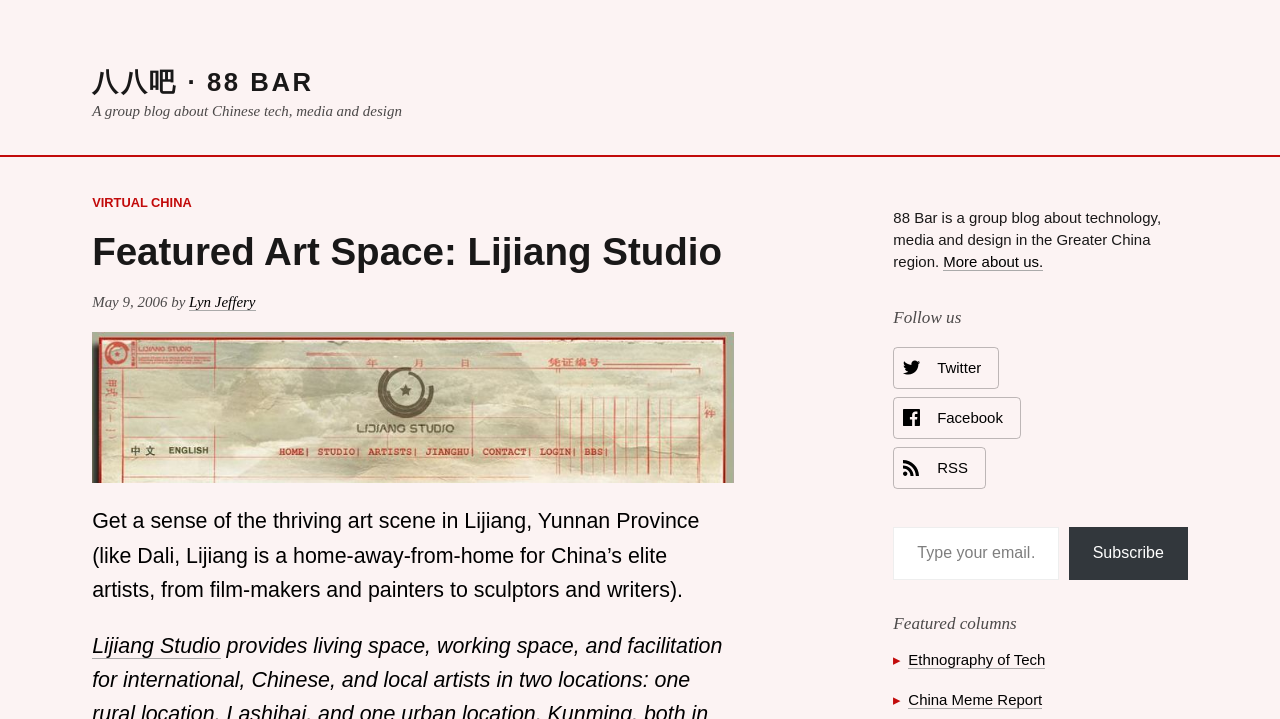Calculate the bounding box coordinates of the UI element given the description: "Virtual China".

[0.072, 0.271, 0.15, 0.291]